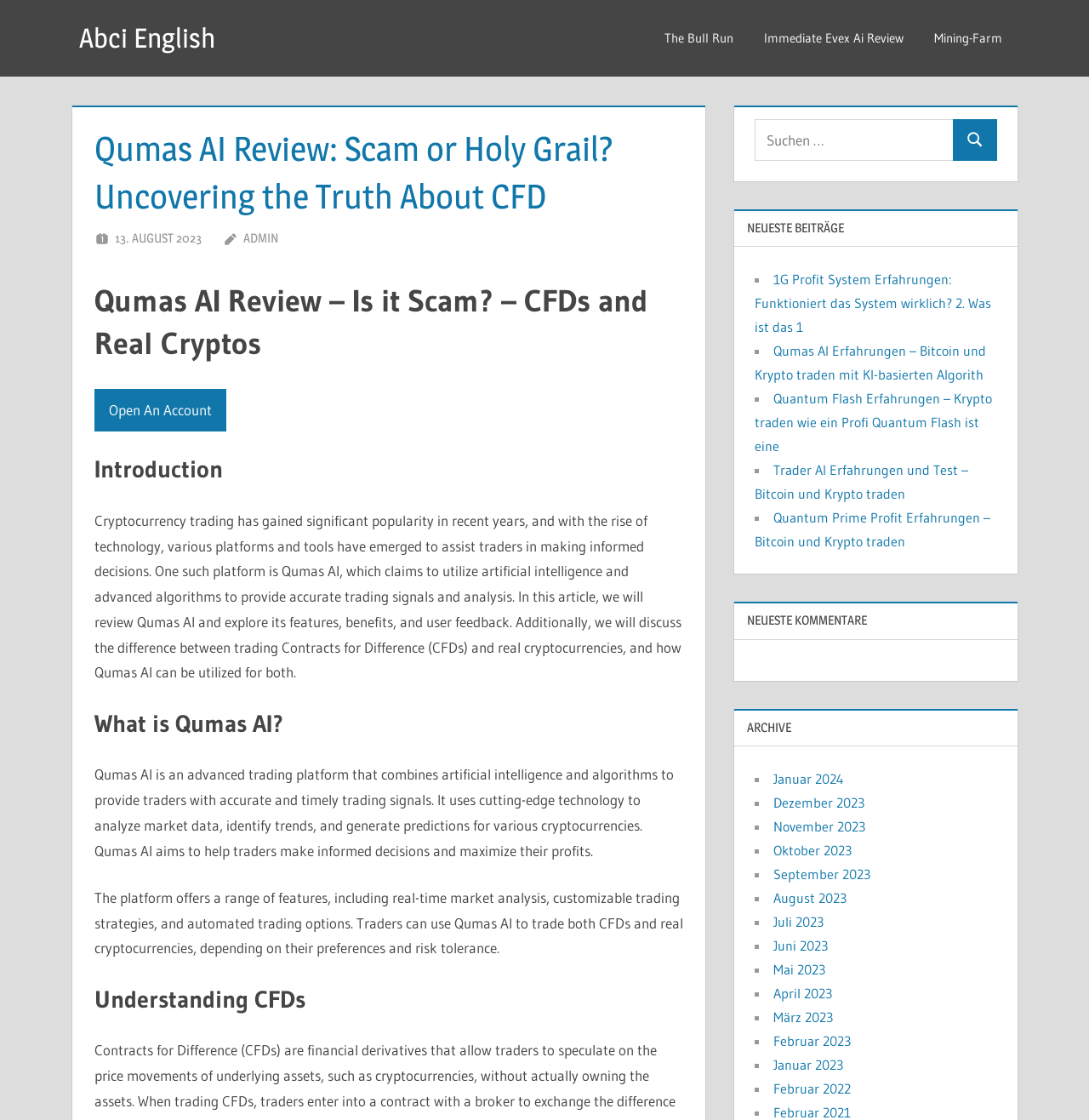Please determine the bounding box coordinates for the element that should be clicked to follow these instructions: "View the 'NEUESTE BEITRÄGE' section".

[0.675, 0.187, 0.934, 0.22]